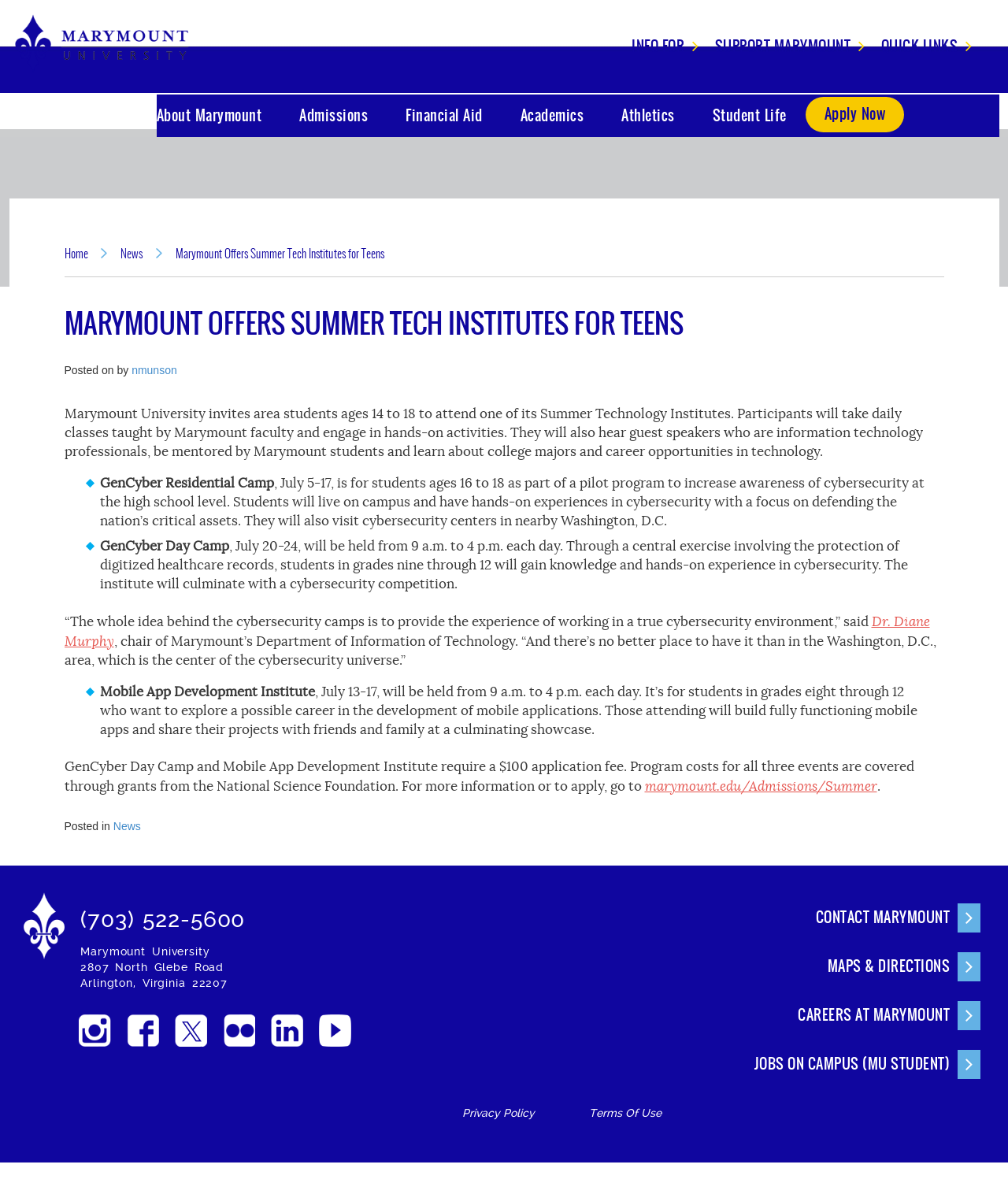Please give a concise answer to this question using a single word or phrase: 
What is the focus of the GenCyber Residential Camp?

cybersecurity